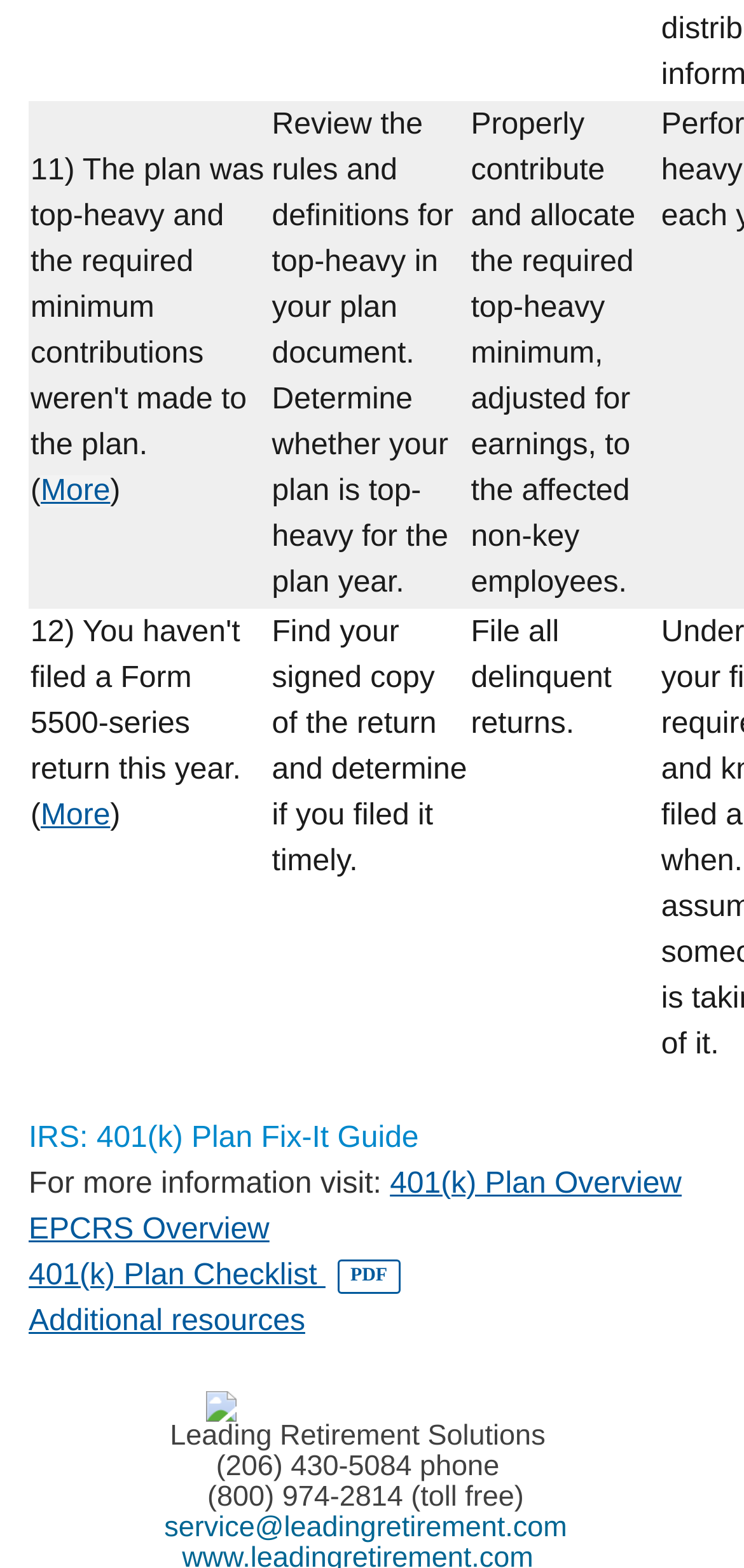Please identify the bounding box coordinates of the clickable element to fulfill the following instruction: "Visit the IRS: 401(k) Plan Fix-It Guide". The coordinates should be four float numbers between 0 and 1, i.e., [left, top, right, bottom].

[0.038, 0.715, 0.563, 0.736]